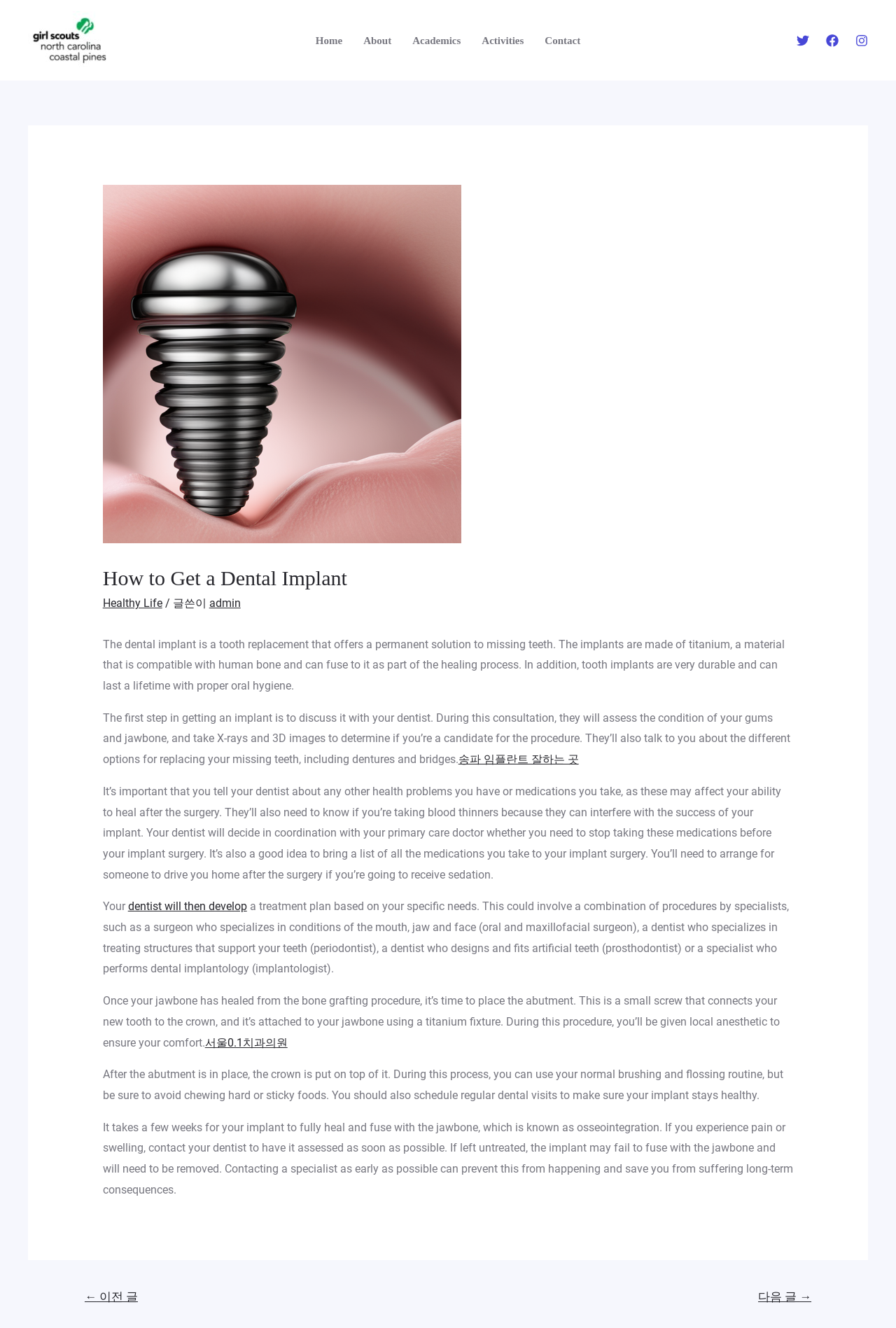What should you avoid doing during the healing process after the abutment is placed?
Analyze the image and provide a thorough answer to the question.

According to the webpage, during the healing process after the abutment is placed, you should avoid chewing hard or sticky foods and maintain your normal brushing and flossing routine. You should also schedule regular dental visits to ensure the implant stays healthy.